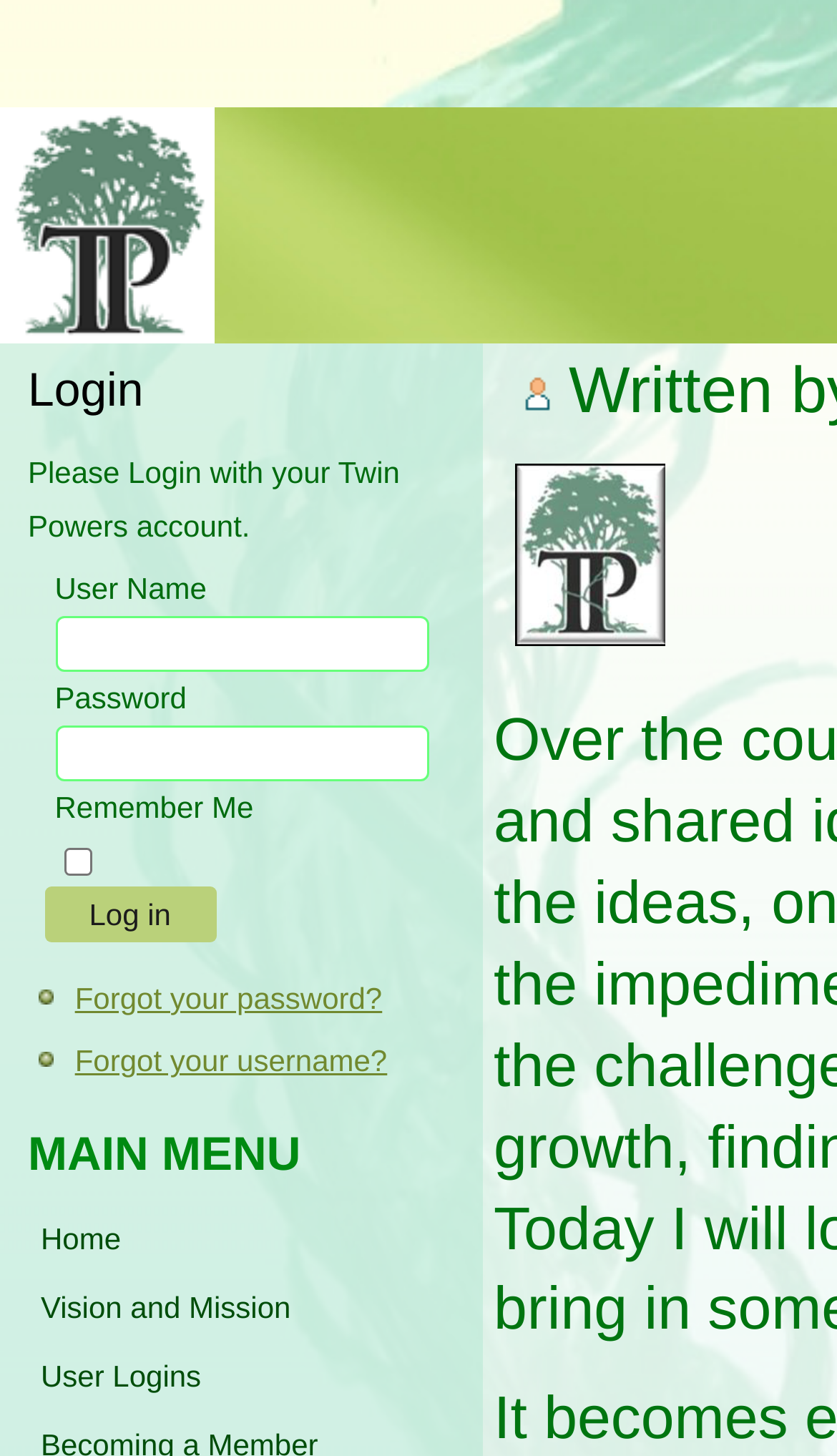Could you provide the bounding box coordinates for the portion of the screen to click to complete this instruction: "Click on Twin Powers Logo"?

[0.615, 0.318, 0.795, 0.444]